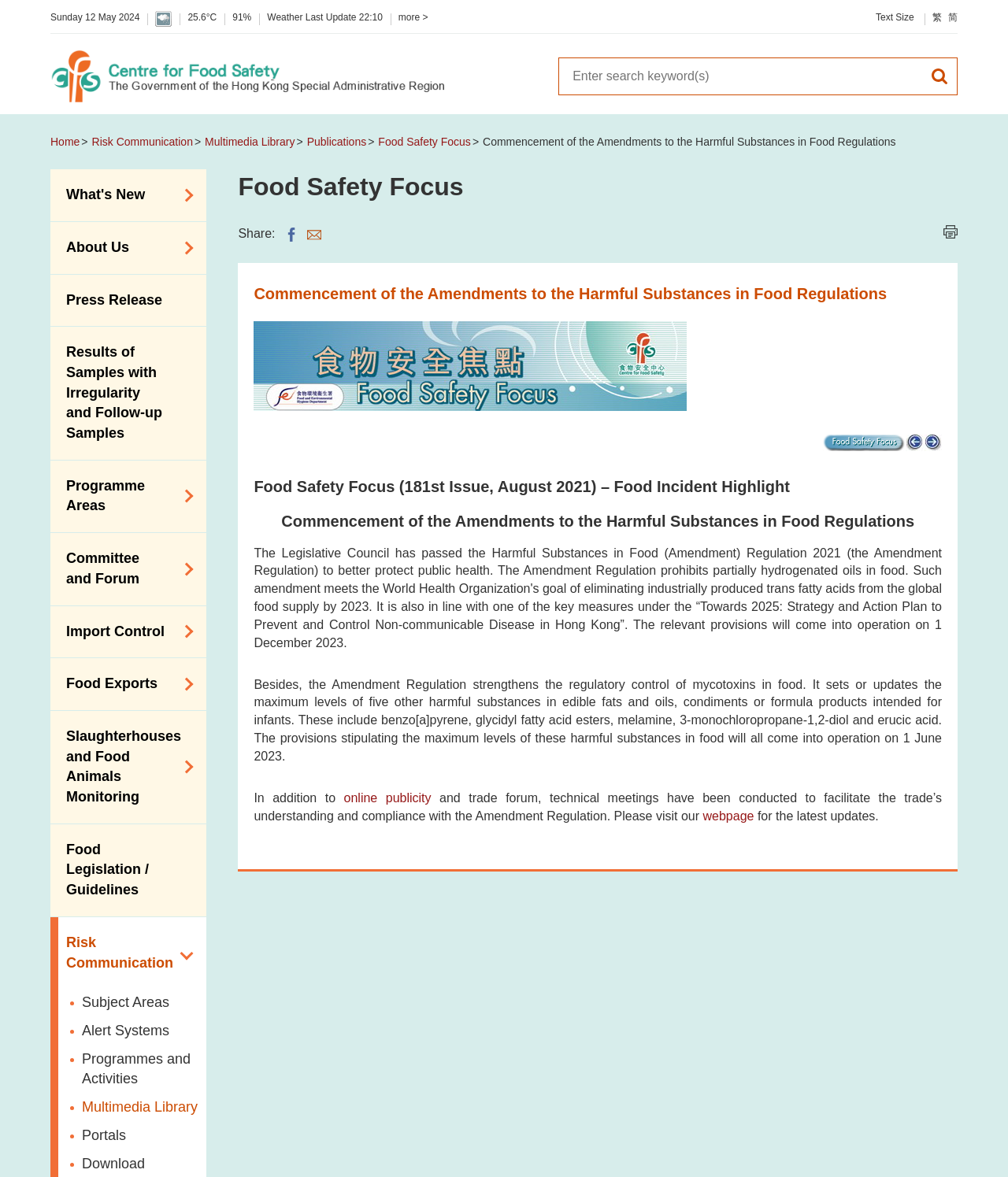Please find the bounding box coordinates of the element that needs to be clicked to perform the following instruction: "Change text size". The bounding box coordinates should be four float numbers between 0 and 1, represented as [left, top, right, bottom].

[0.869, 0.01, 0.907, 0.019]